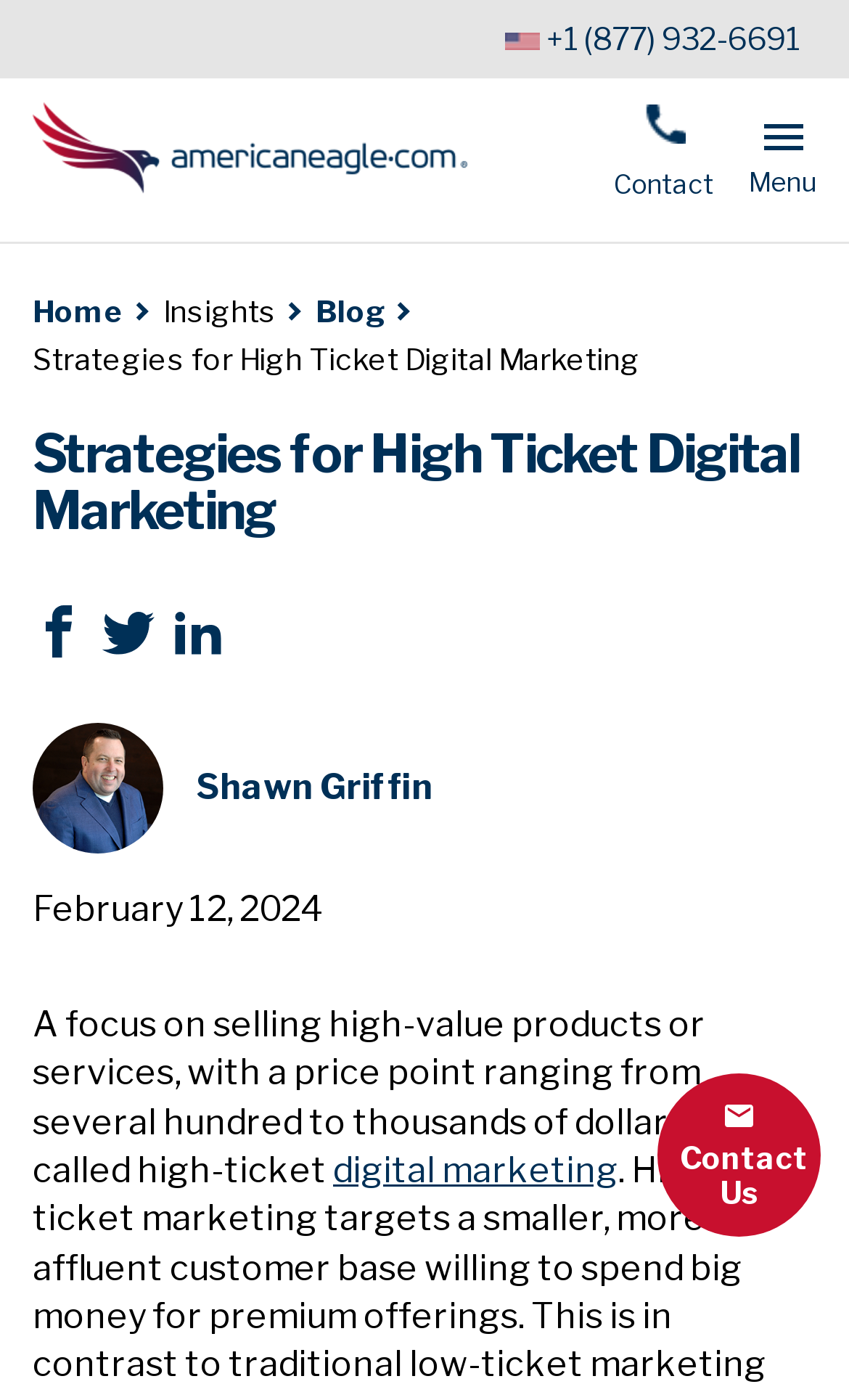Locate and extract the headline of this webpage.

Strategies for High Ticket Digital Marketing